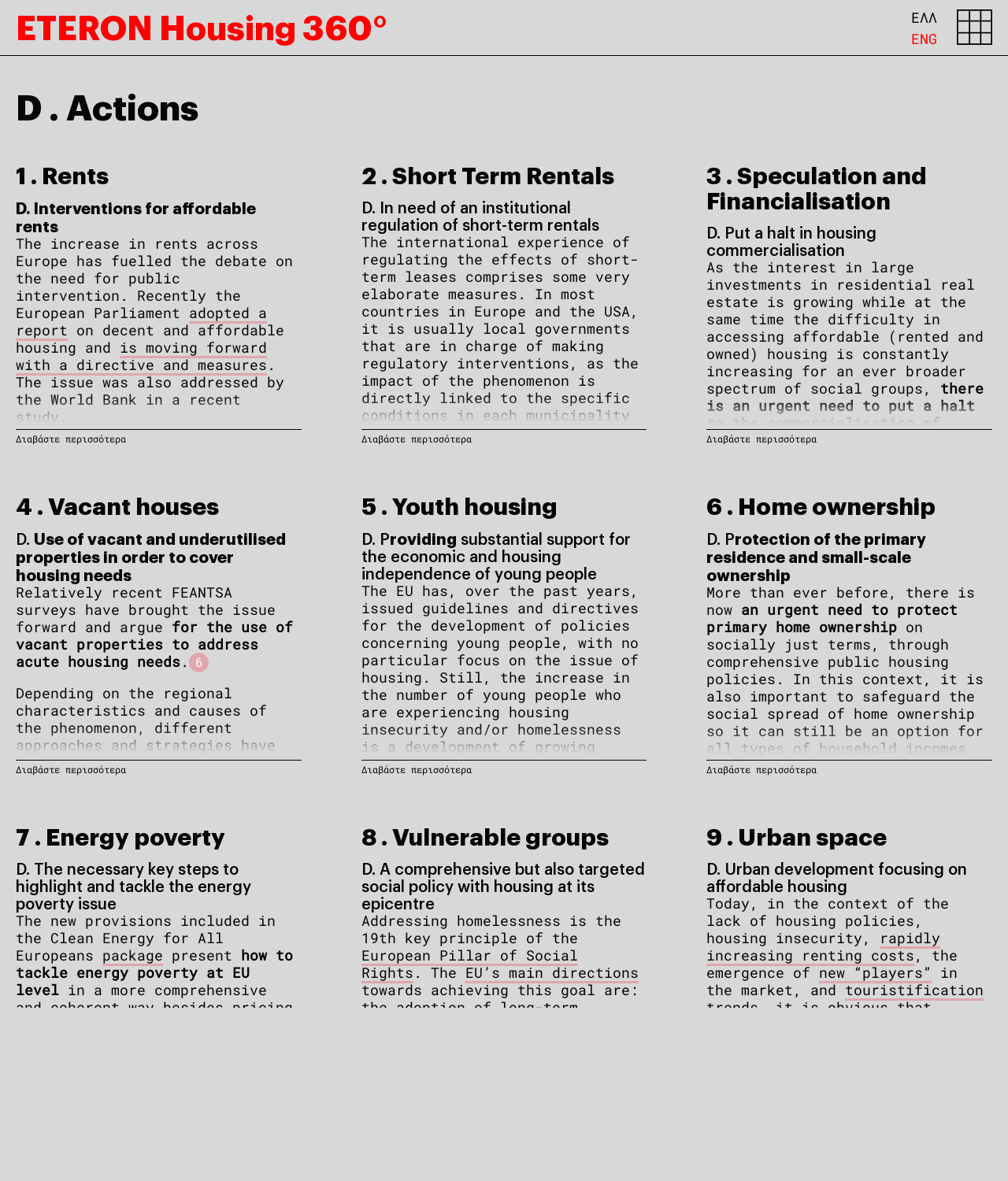Please provide a one-word or short phrase answer to the question:
What is the purpose of the 'Golden Visa' programme?

Real estate investment